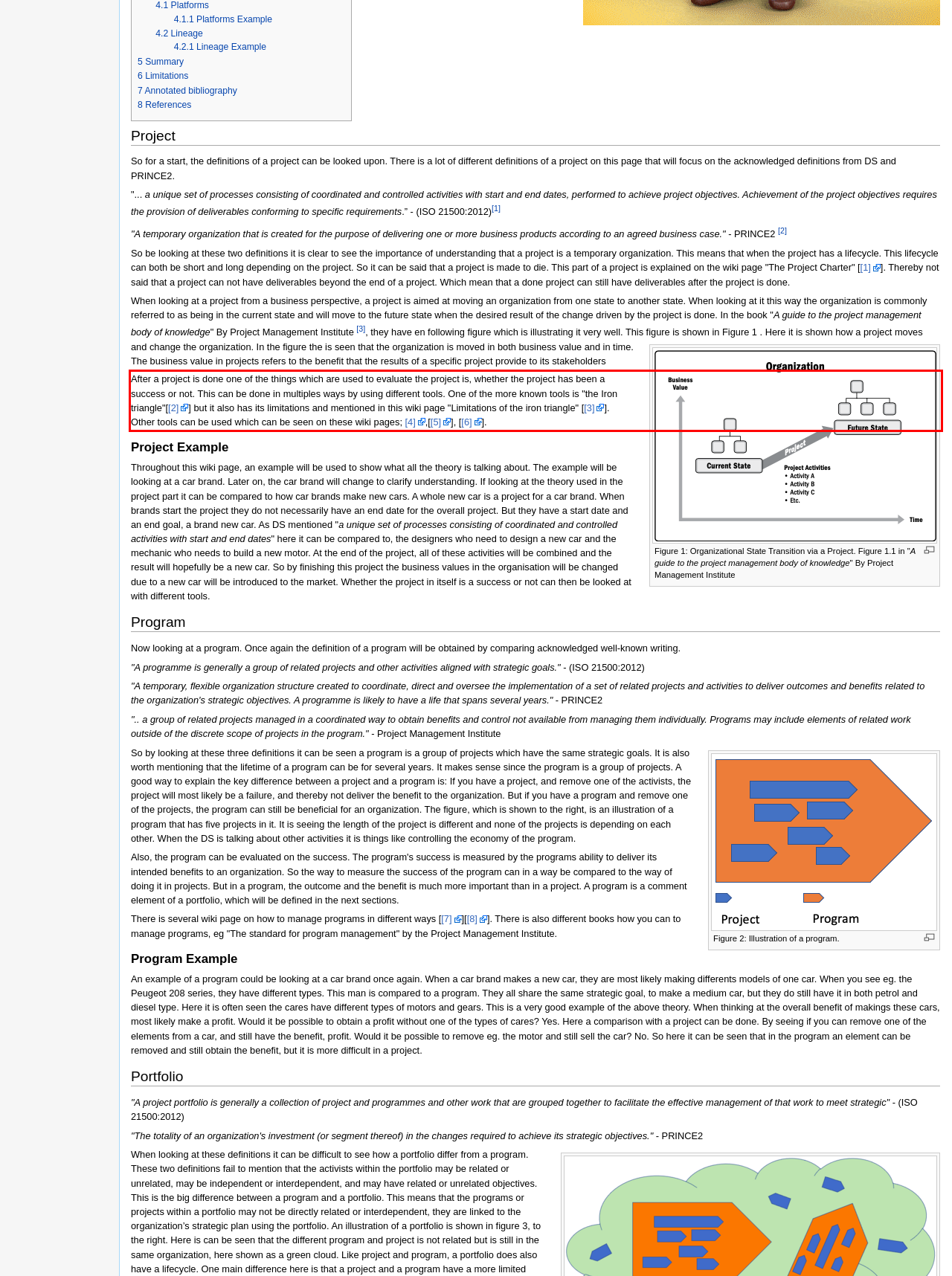You are presented with a screenshot containing a red rectangle. Extract the text found inside this red bounding box.

After a project is done one of the things which are used to evaluate the project is, whether the project has been a success or not. This can be done in multiples ways by using different tools. One of the more known tools is "the Iron triangle"[[2]] but it also has its limitations and mentioned in this wiki page "Limitations of the iron triangle" [[3]]. Other tools can be used which can be seen on these wiki pages; [4],[[5]], [[6]].